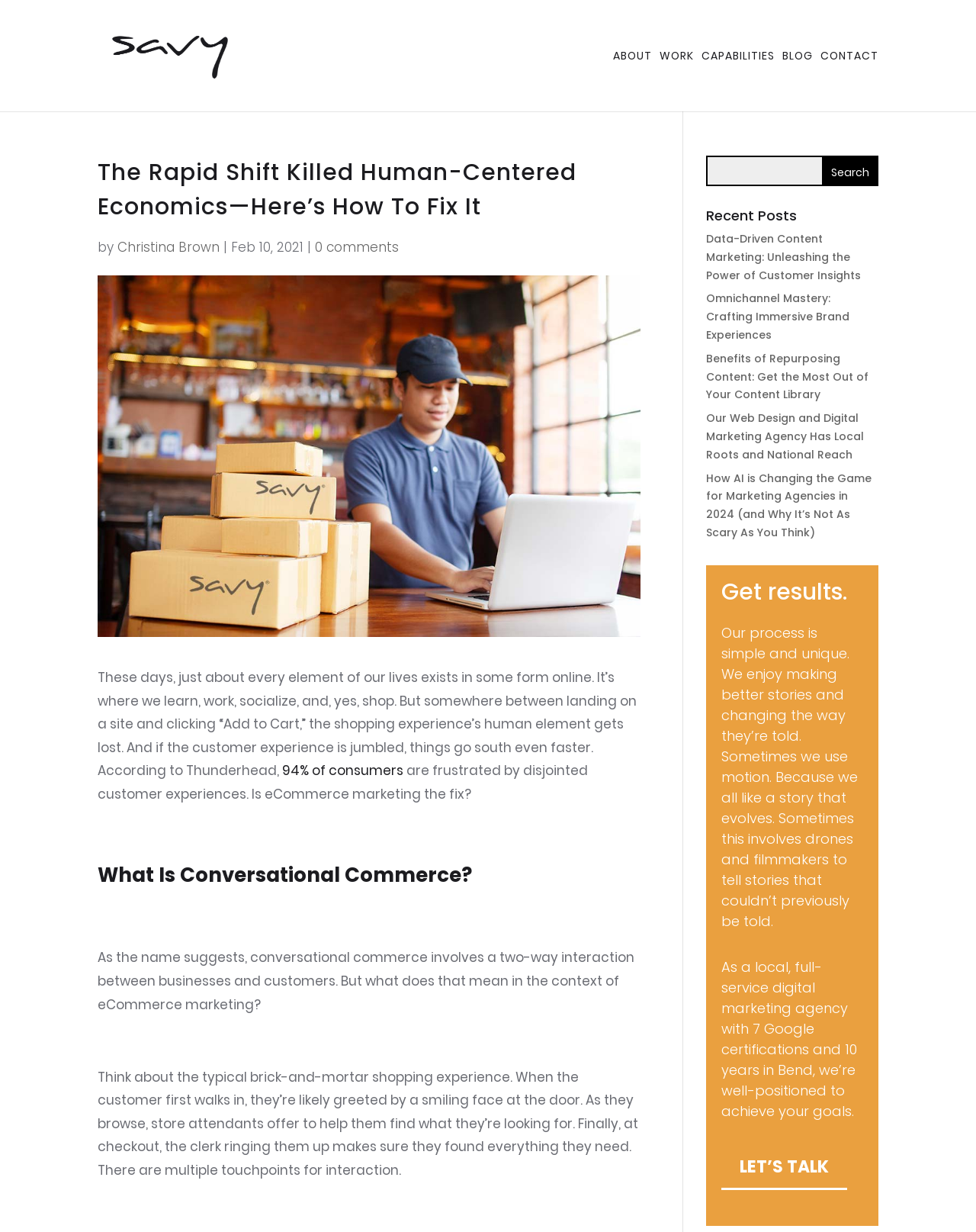Look at the image and give a detailed response to the following question: What is the purpose of the search bar?

The search bar is located at the top right corner of the webpage, and it allows users to search for specific content within the website. This is evident from the presence of a textbox and a 'Search' button.